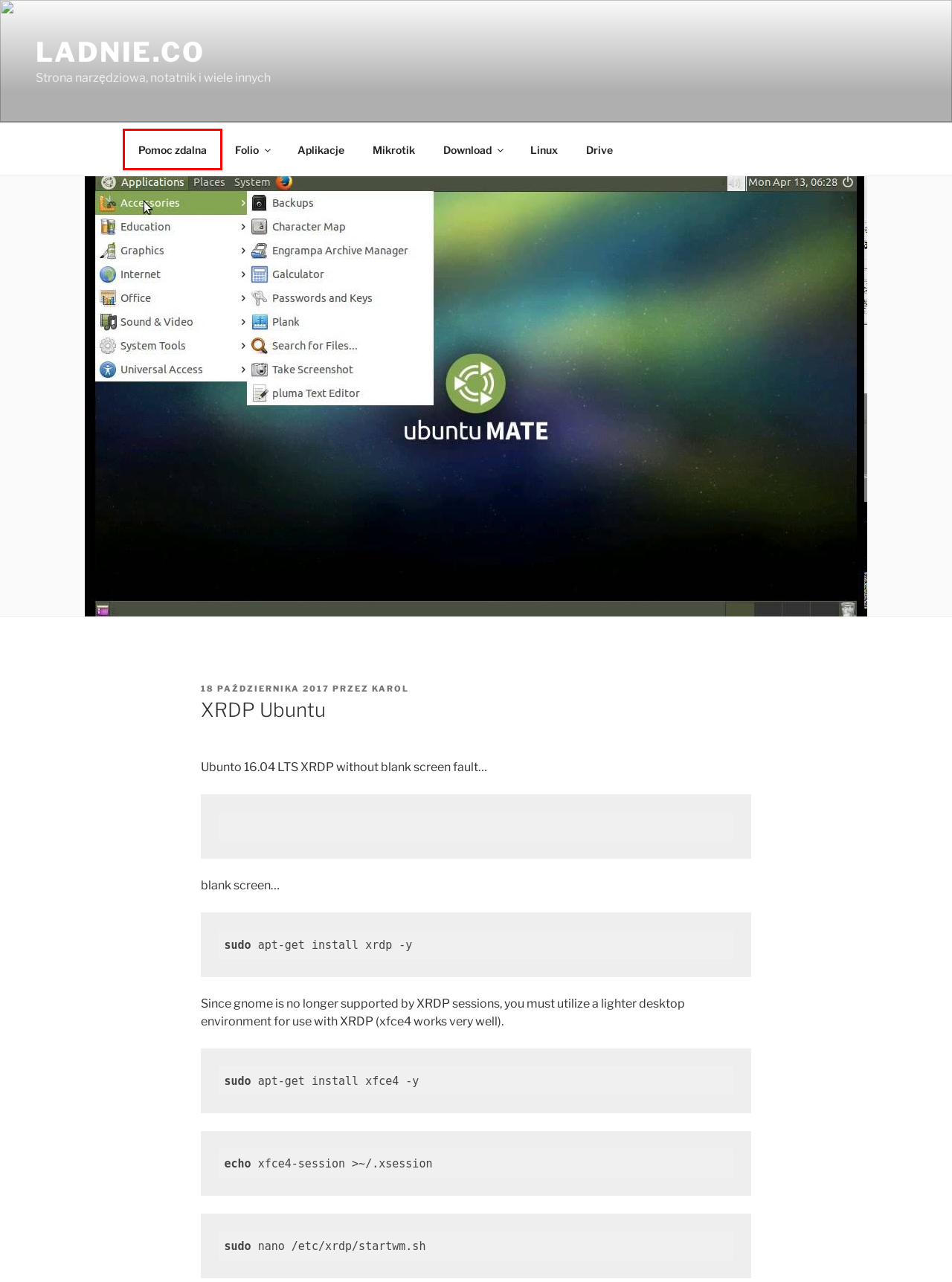Given a screenshot of a webpage with a red bounding box around an element, choose the most appropriate webpage description for the new page displayed after clicking the element within the bounding box. Here are the candidates:
A. Login – DriveLadnieCo
B. Instalki
C. Aktywatory – ladnie.co
D. Aplikacje – ladnie.co
E. Mikrotik – ladnie.co
F. Pomoc zdalna – ladnie.co
G. Folio – ladnie.co
H. Karol – ladnie.co

F